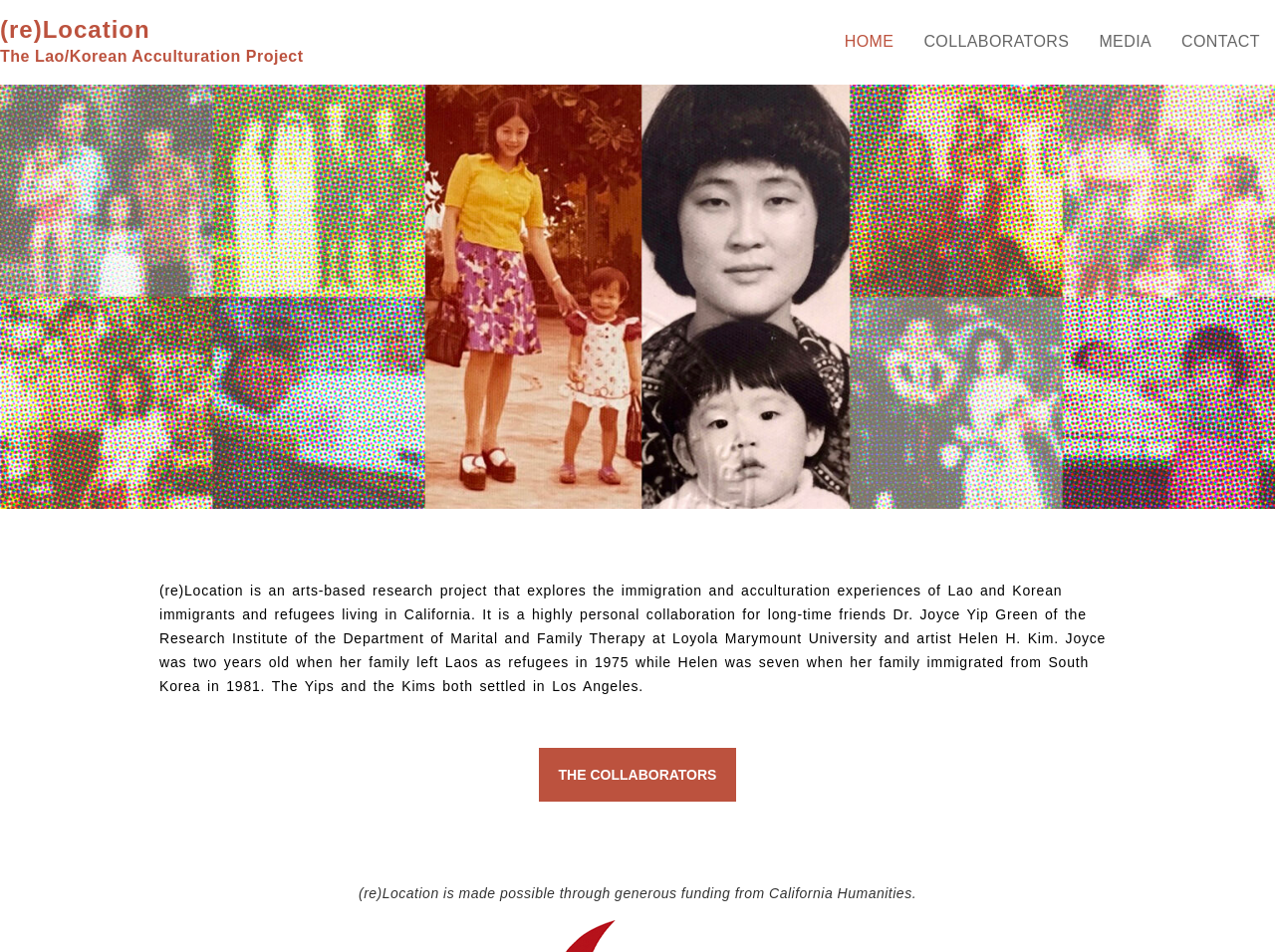Give a one-word or short-phrase answer to the following question: 
What is the age of Dr. Joyce Yip Green when her family left Laos?

2 years old